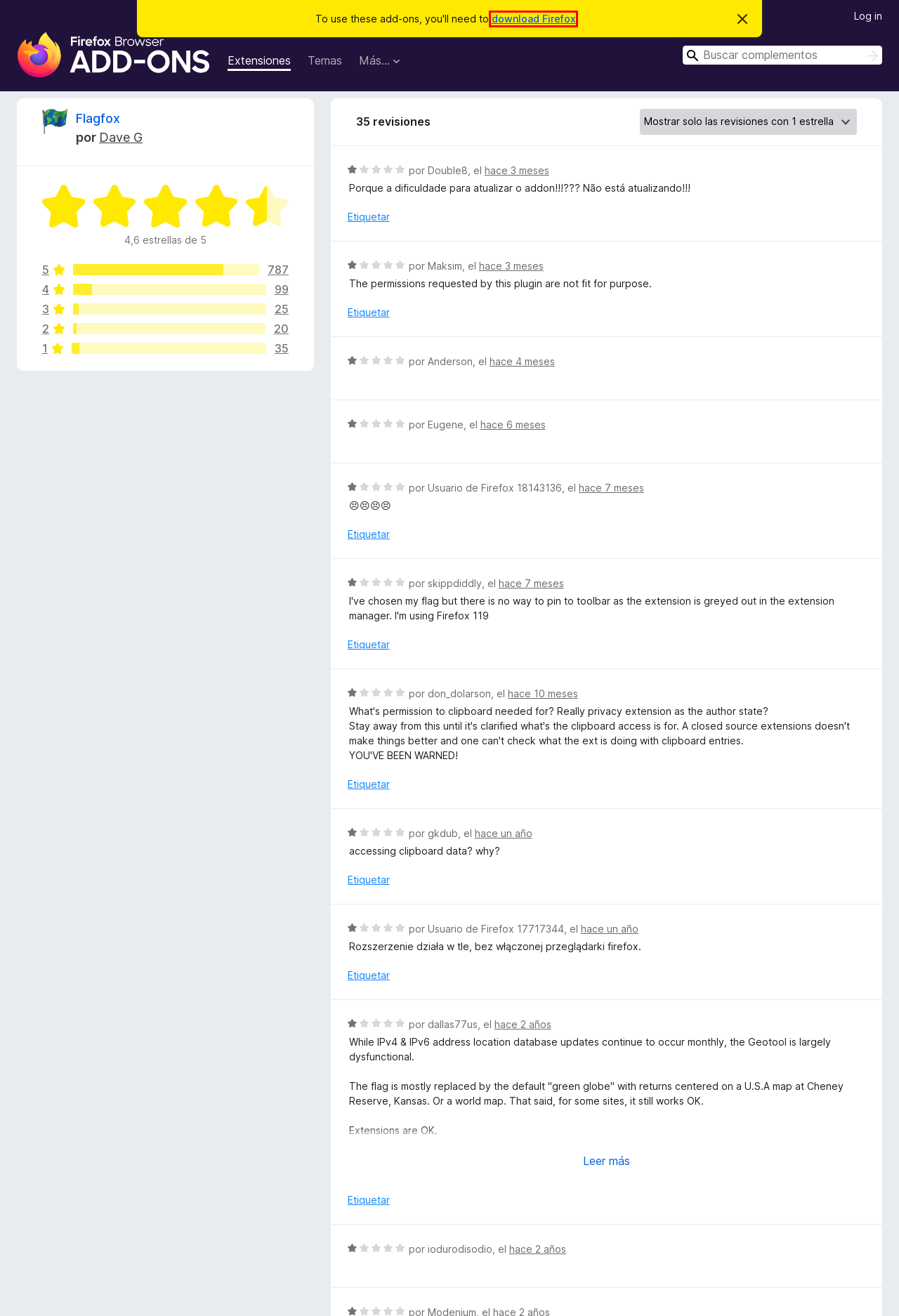Please examine the screenshot provided, which contains a red bounding box around a UI element. Select the webpage description that most accurately describes the new page displayed after clicking the highlighted element. Here are the candidates:
A. Internet for people, not profit — Mozilla Global
B. Get Firefox for your enterprise with ESR and Rapid Release
C. Mozilla Monitor
D. Legal — Mozilla
E. Get Firefox for desktop — Mozilla (US)
F. Websites, Communications & Cookies Privacy Notice — Mozilla
G. Add-ons - Mozilla Discourse
H. AMO Policies — Mozilla

E